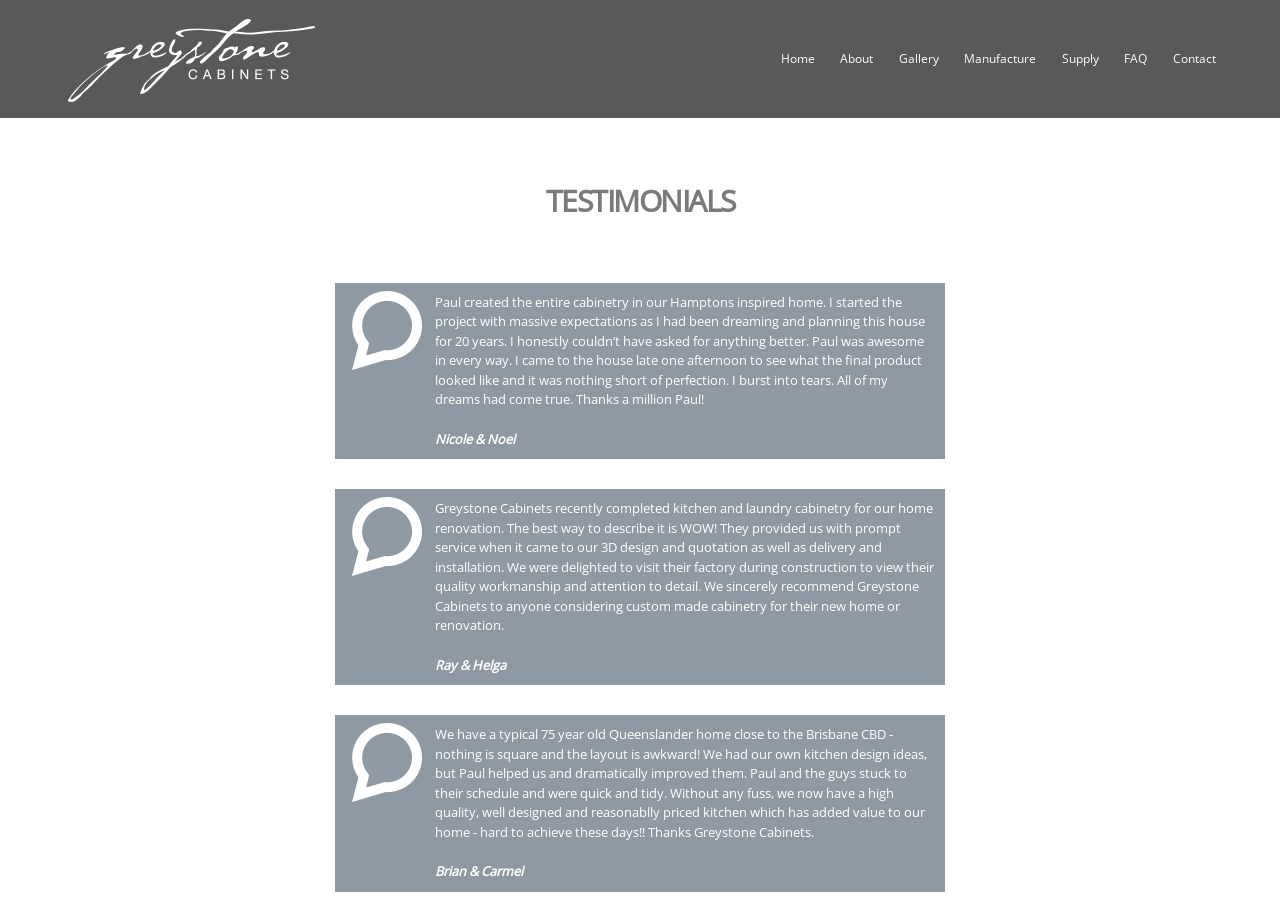Pinpoint the bounding box coordinates of the clickable element to carry out the following instruction: "Click on the 'Home' link."

[0.606, 0.005, 0.64, 0.127]